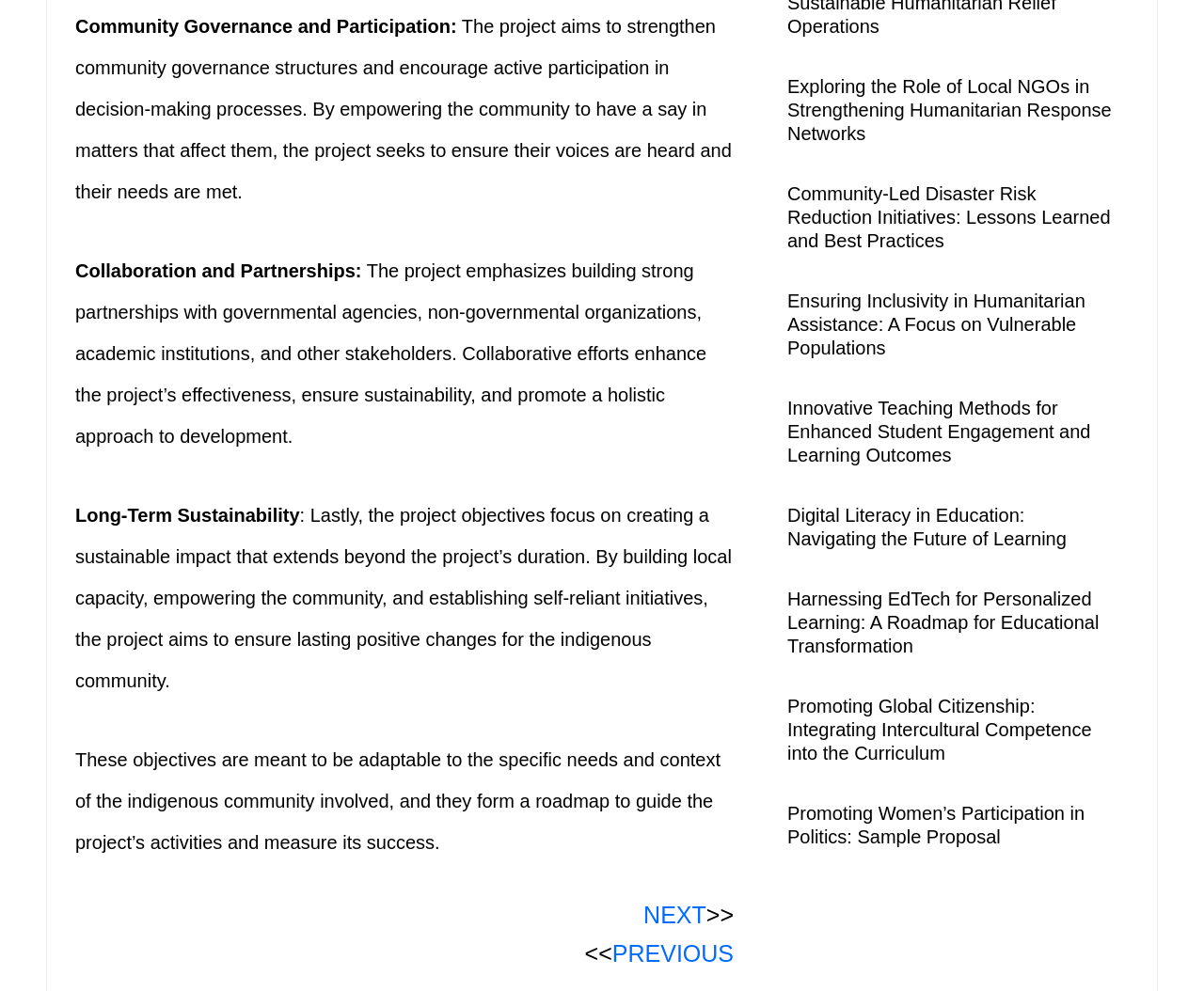Locate the coordinates of the bounding box for the clickable region that fulfills this instruction: "Learn about Community-Led Disaster Risk Reduction Initiatives: Lessons Learned and Best Practices".

[0.634, 0.16, 0.945, 0.268]